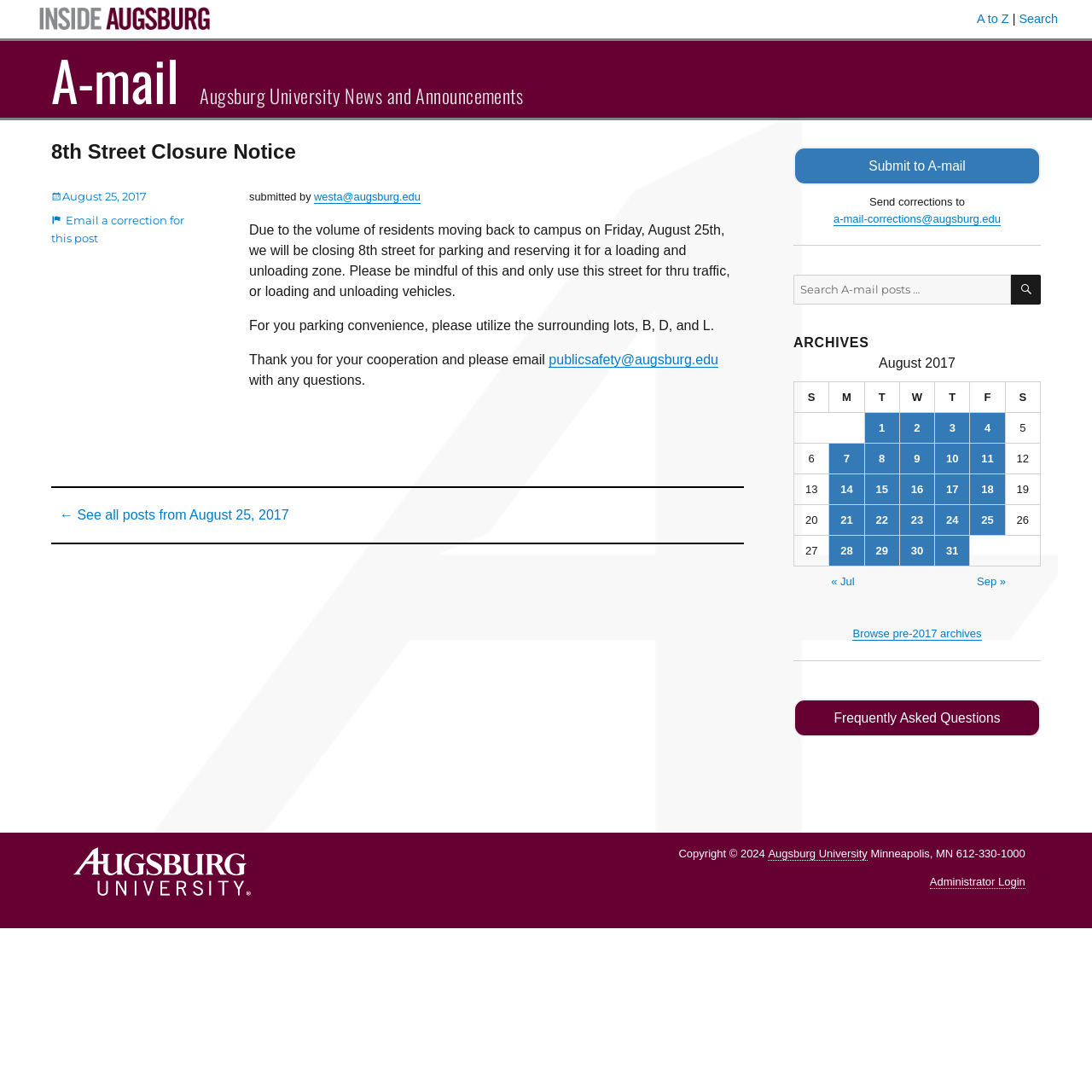Identify the bounding box coordinates of the specific part of the webpage to click to complete this instruction: "Read the 'Smart Tech Enhancements' article".

None